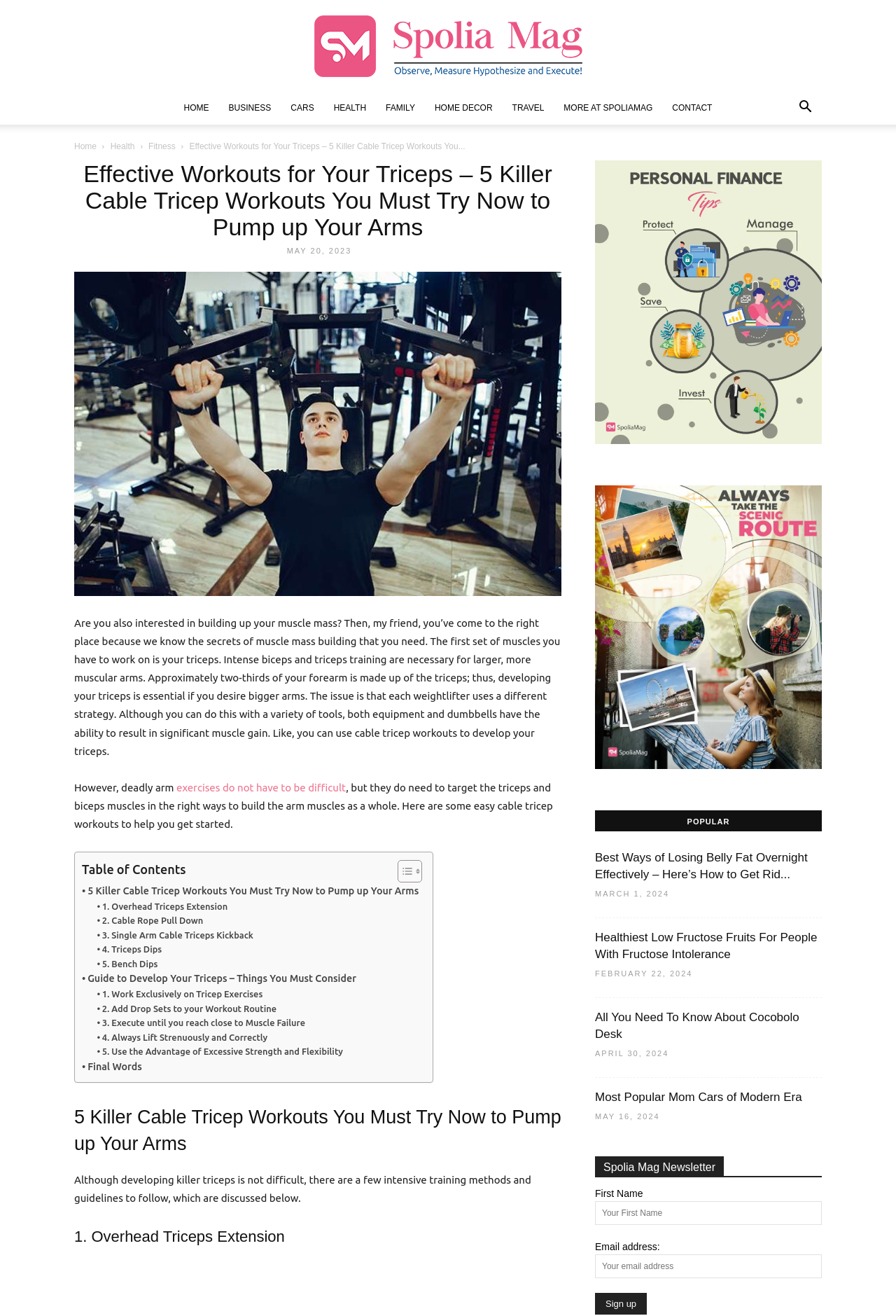Identify the bounding box coordinates of the section that should be clicked to achieve the task described: "Click on the 'CONTACT' link".

[0.739, 0.069, 0.806, 0.095]